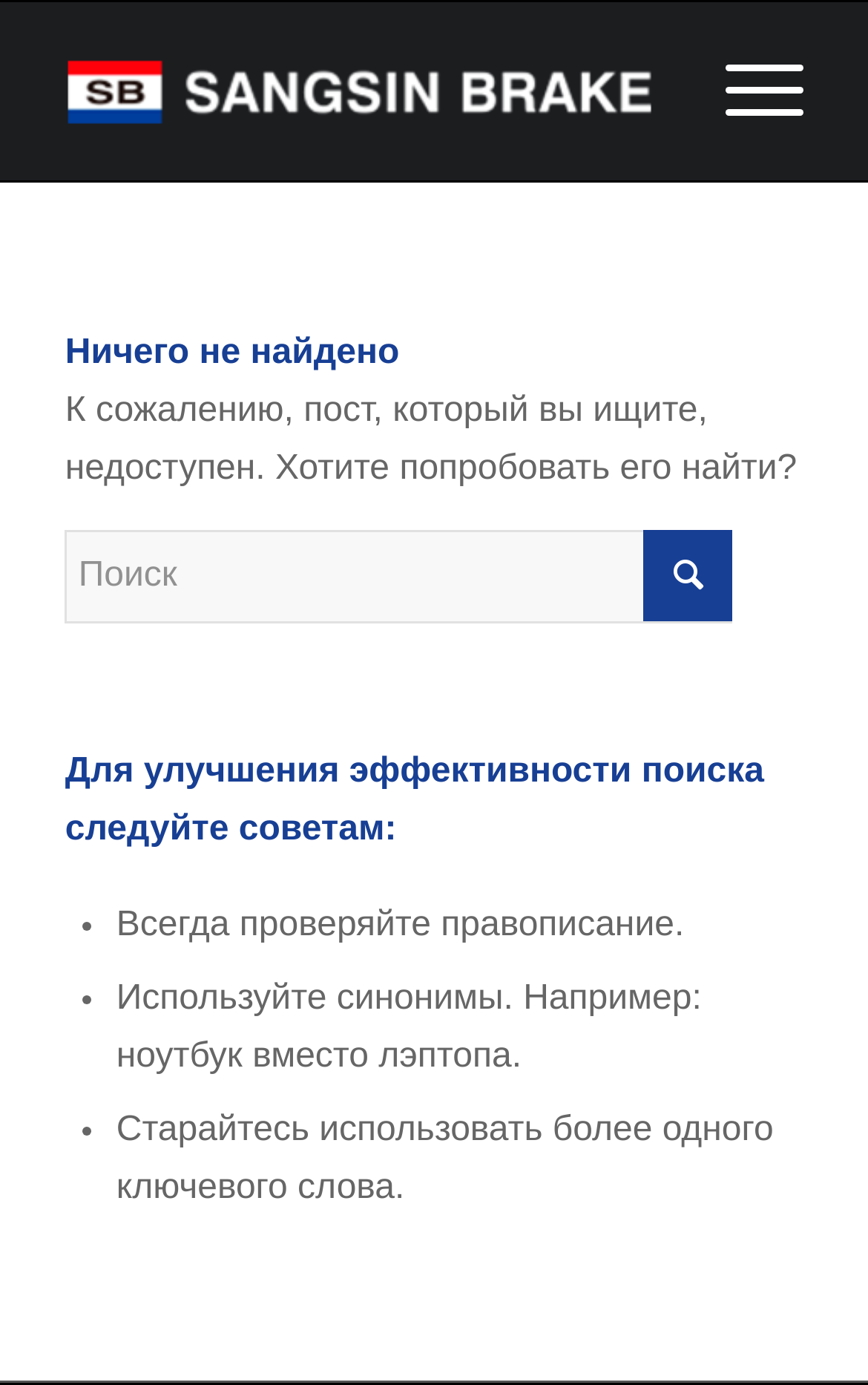What is the current page status?
Using the image as a reference, answer the question in detail.

The webpage displays a message 'Ничего не найдено' which translates to 'Nothing found' in English, indicating that the page is not available or cannot be found.